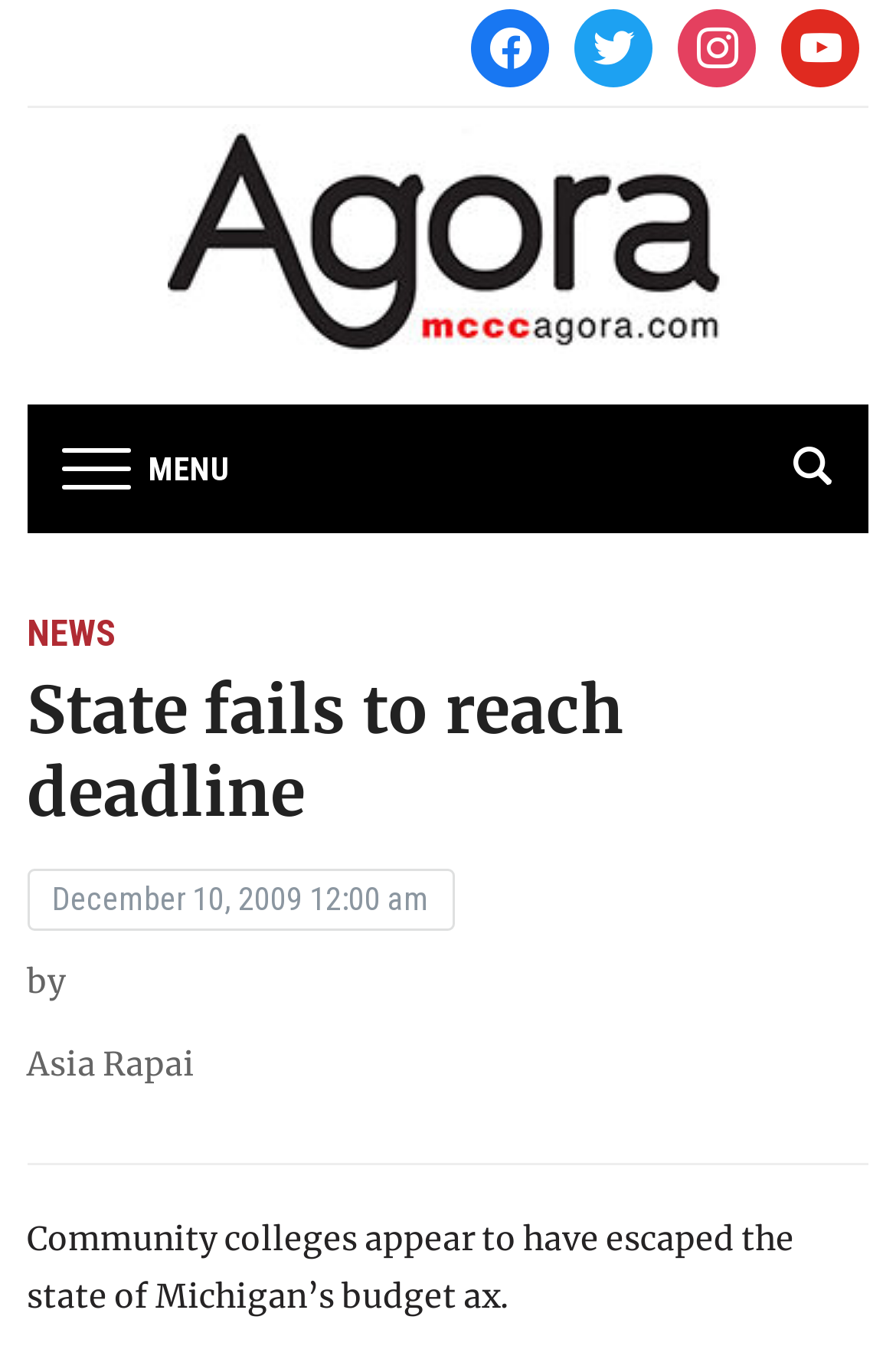What is the date of the article?
From the image, respond using a single word or phrase.

December 10, 2009